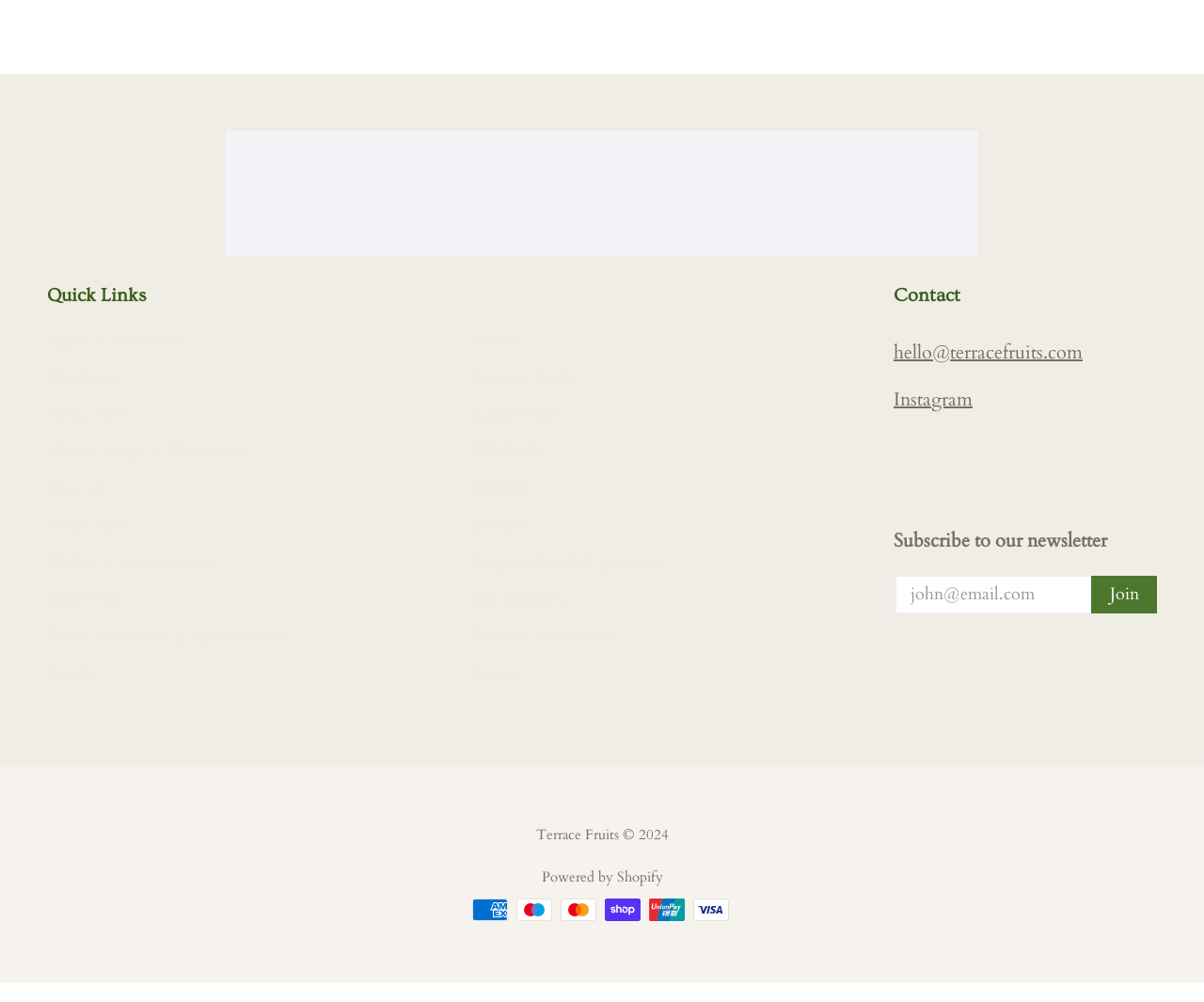Locate the bounding box coordinates of the clickable area to execute the instruction: "Contact via email". Provide the coordinates as four float numbers between 0 and 1, represented as [left, top, right, bottom].

[0.742, 0.338, 0.899, 0.364]